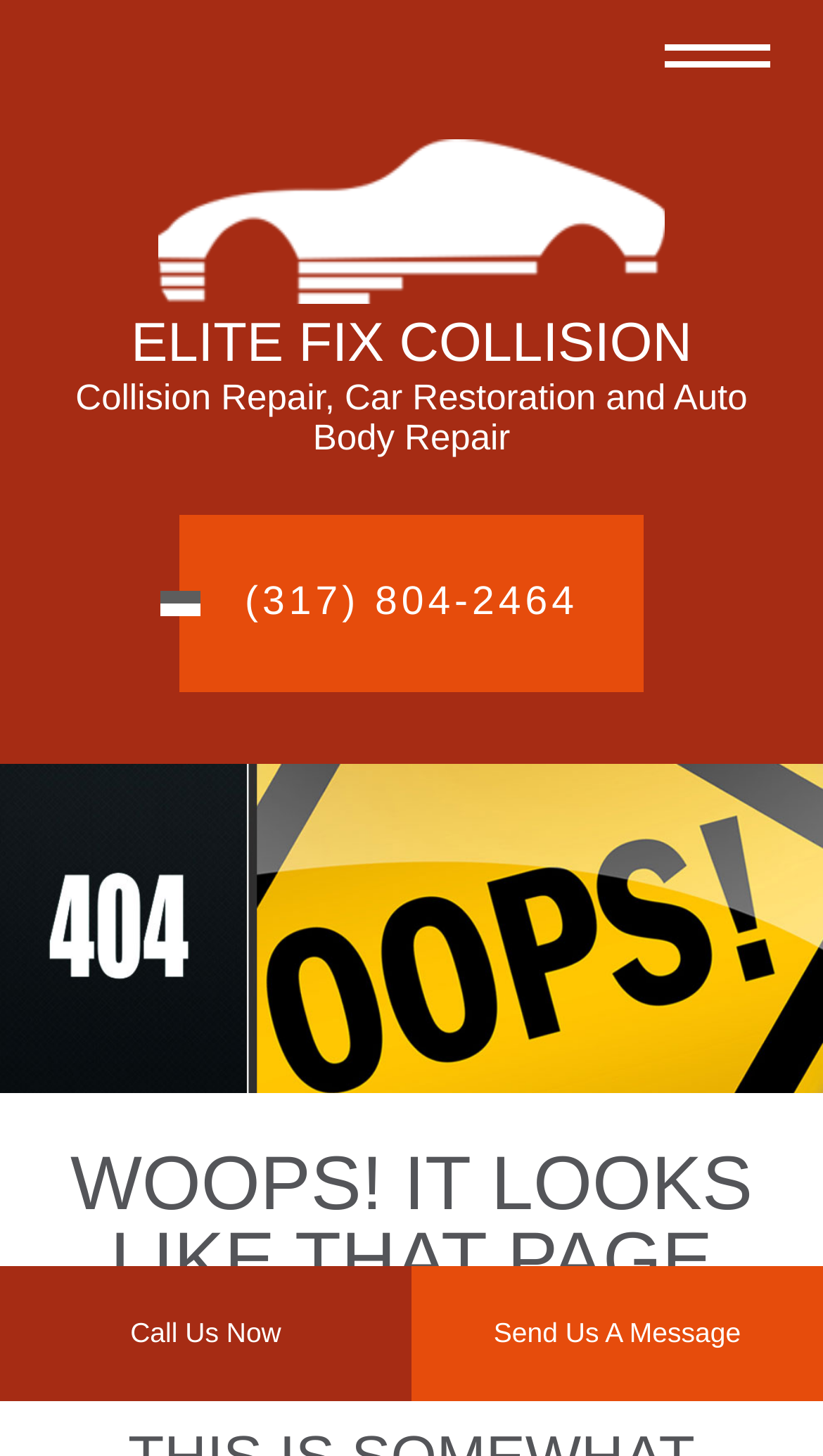What is the phone number?
Based on the screenshot, give a detailed explanation to answer the question.

The phone number can be found in the link element '(317) 804-2464' which is a separate element from the 'Call Us Now' and 'Send Us A Message' links.